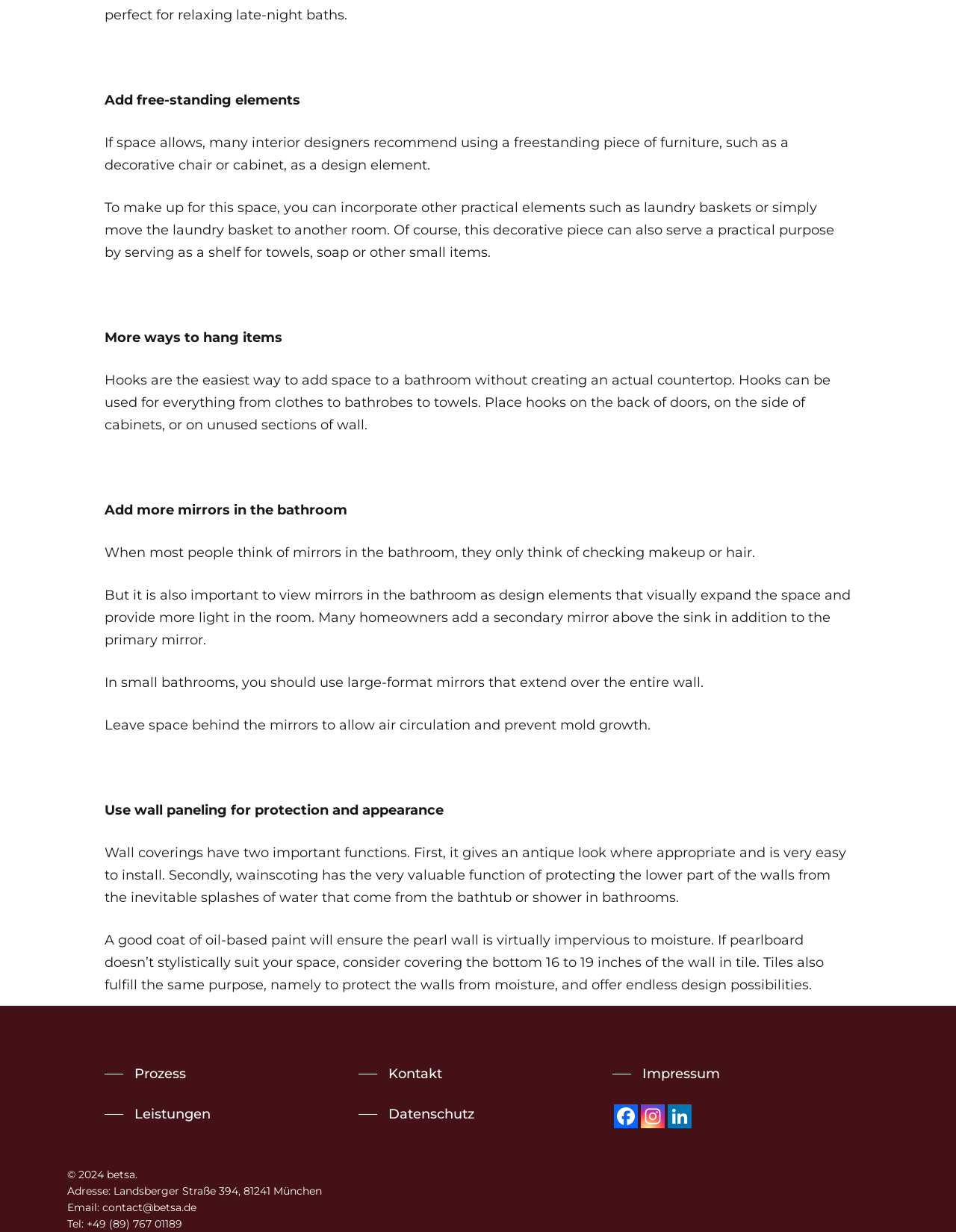What is the purpose of wainscoting in bathrooms?
Your answer should be a single word or phrase derived from the screenshot.

Protection and appearance